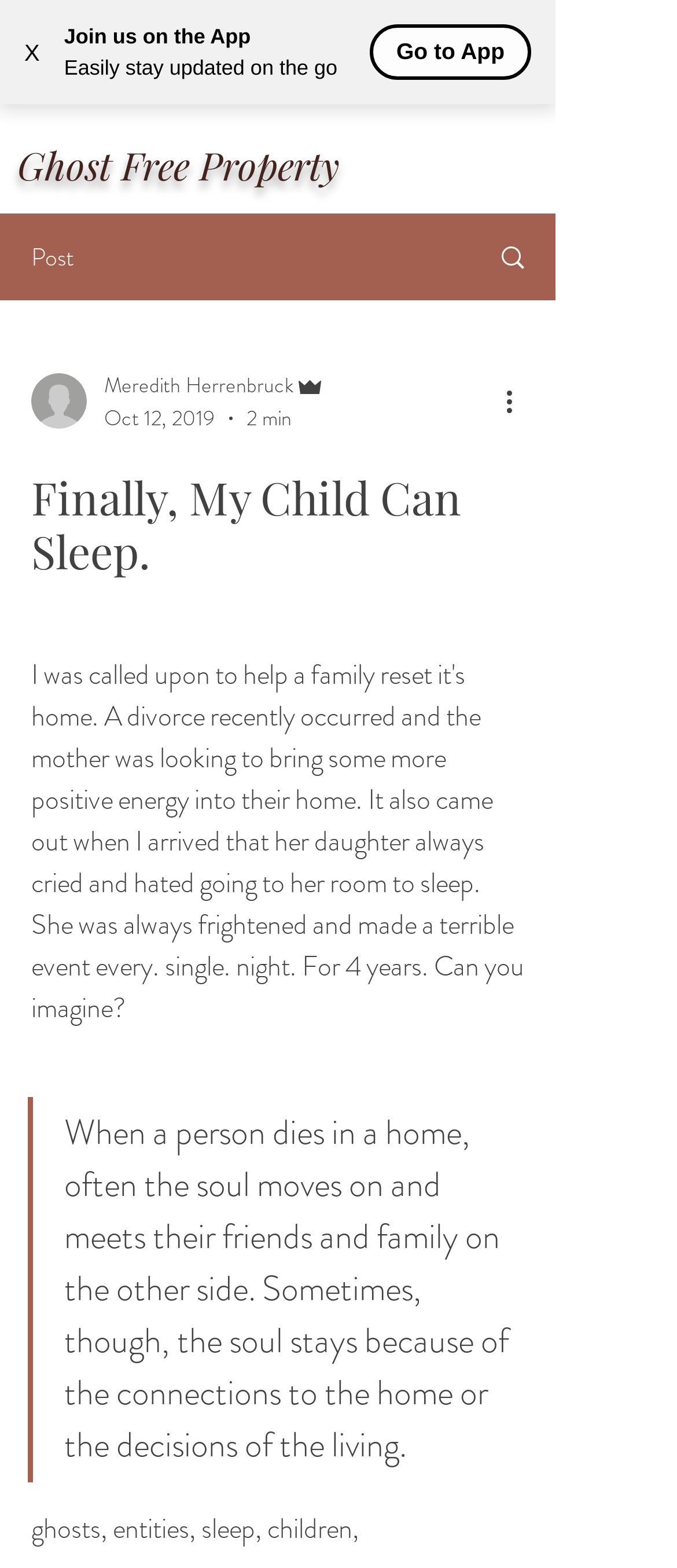Identify the bounding box for the element characterized by the following description: "YouTube".

None